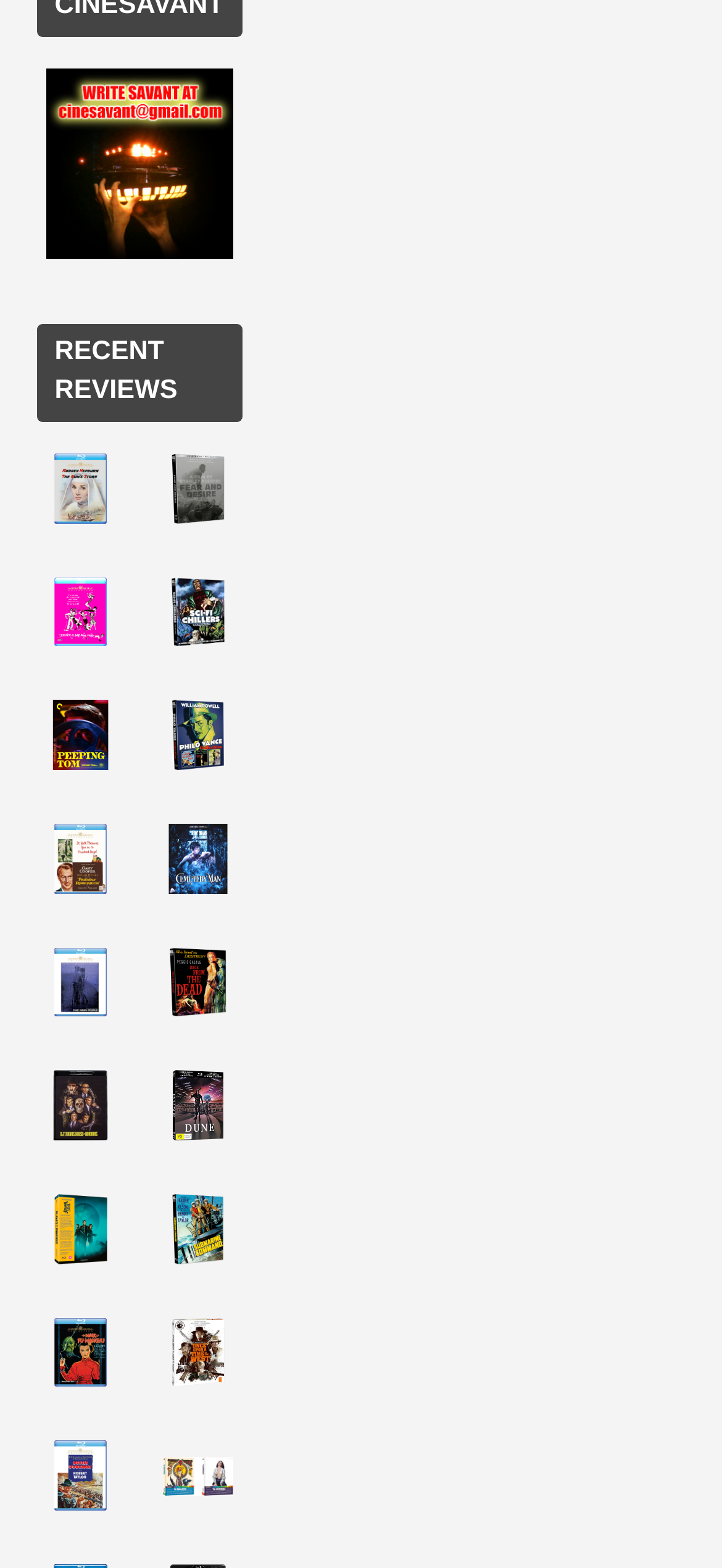Please determine the bounding box coordinates for the element with the description: "alt="Friendly Persuasion"".

[0.05, 0.519, 0.172, 0.579]